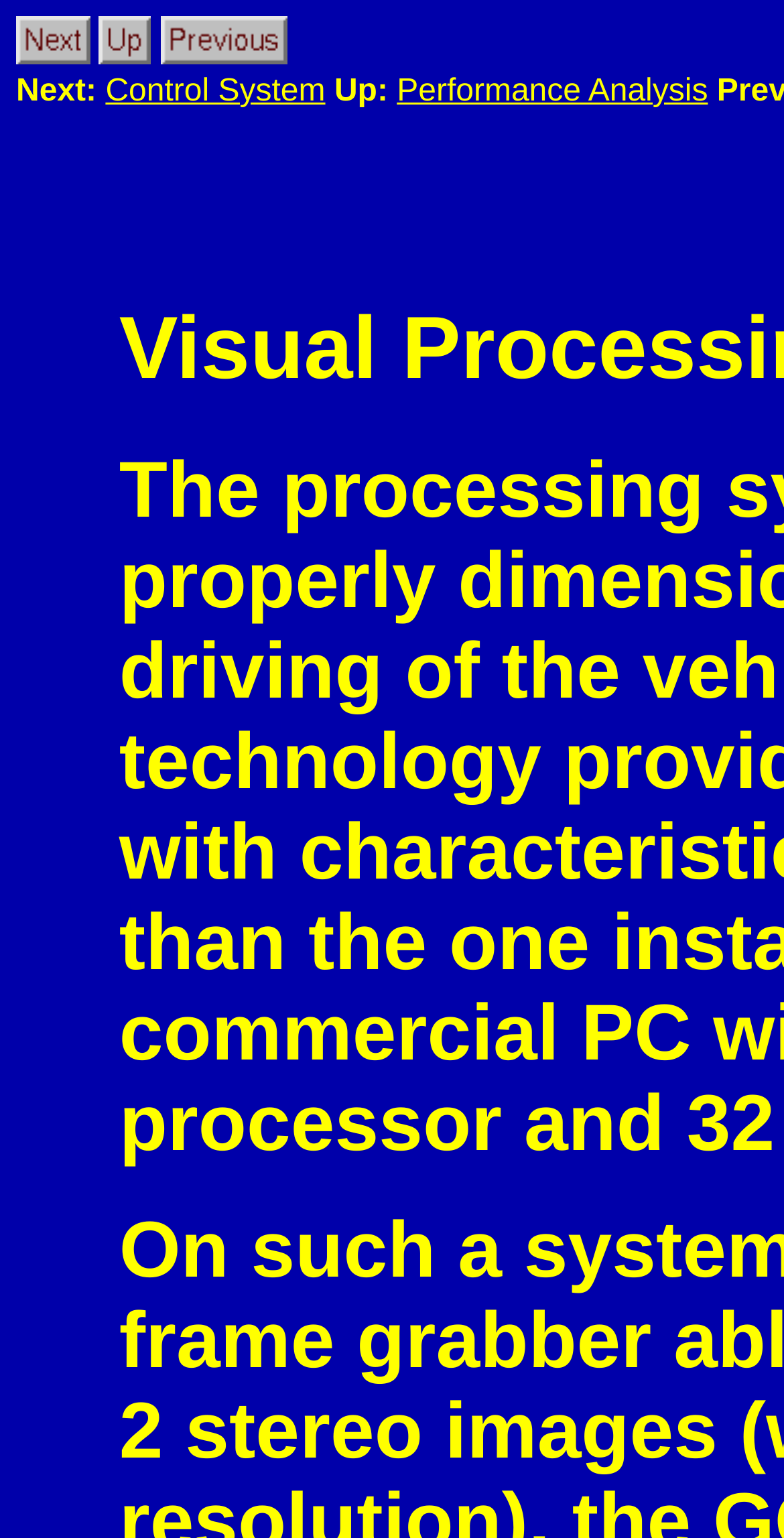How many navigation buttons are there?
Based on the image, respond with a single word or phrase.

Three